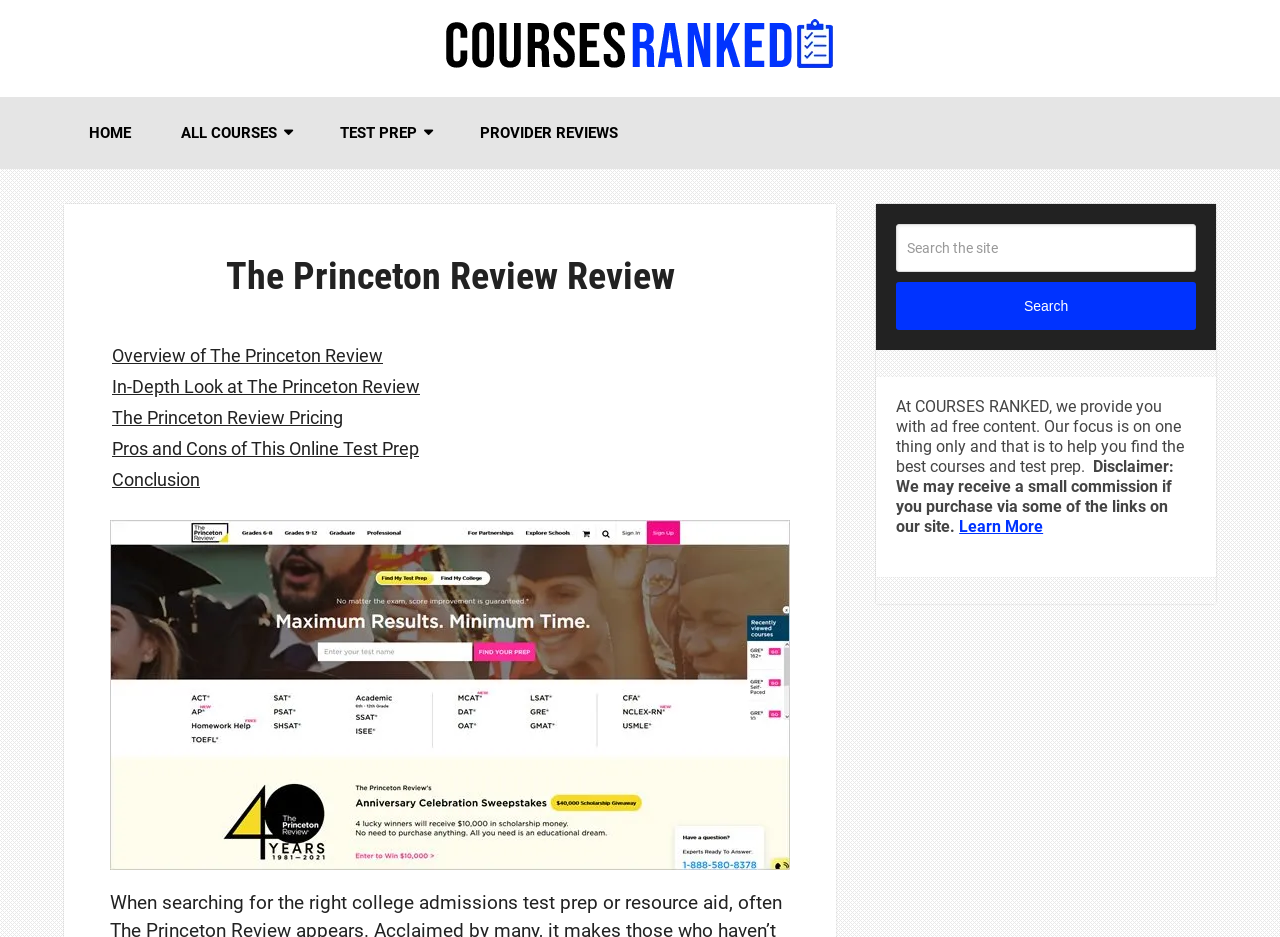What is the focus of COURSES RANKED?
Look at the image and answer with only one word or phrase.

Helping users find best courses and test prep